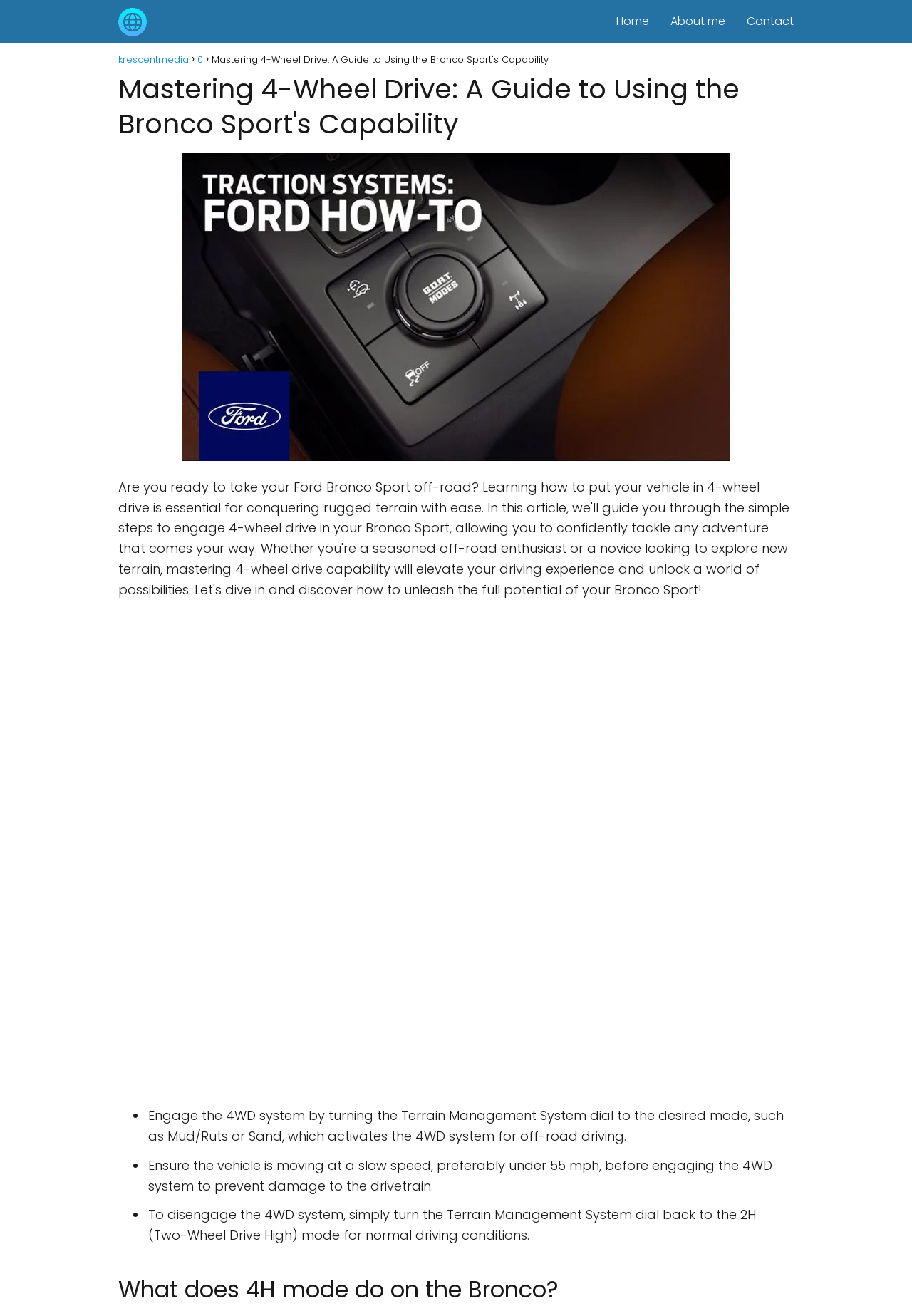Refer to the screenshot and give an in-depth answer to this question: What is the recommended speed for engaging the 4WD system?

The webpage advises to ensure the vehicle is moving at a slow speed, preferably under 55 mph, before engaging the 4WD system to prevent damage to the drivetrain.